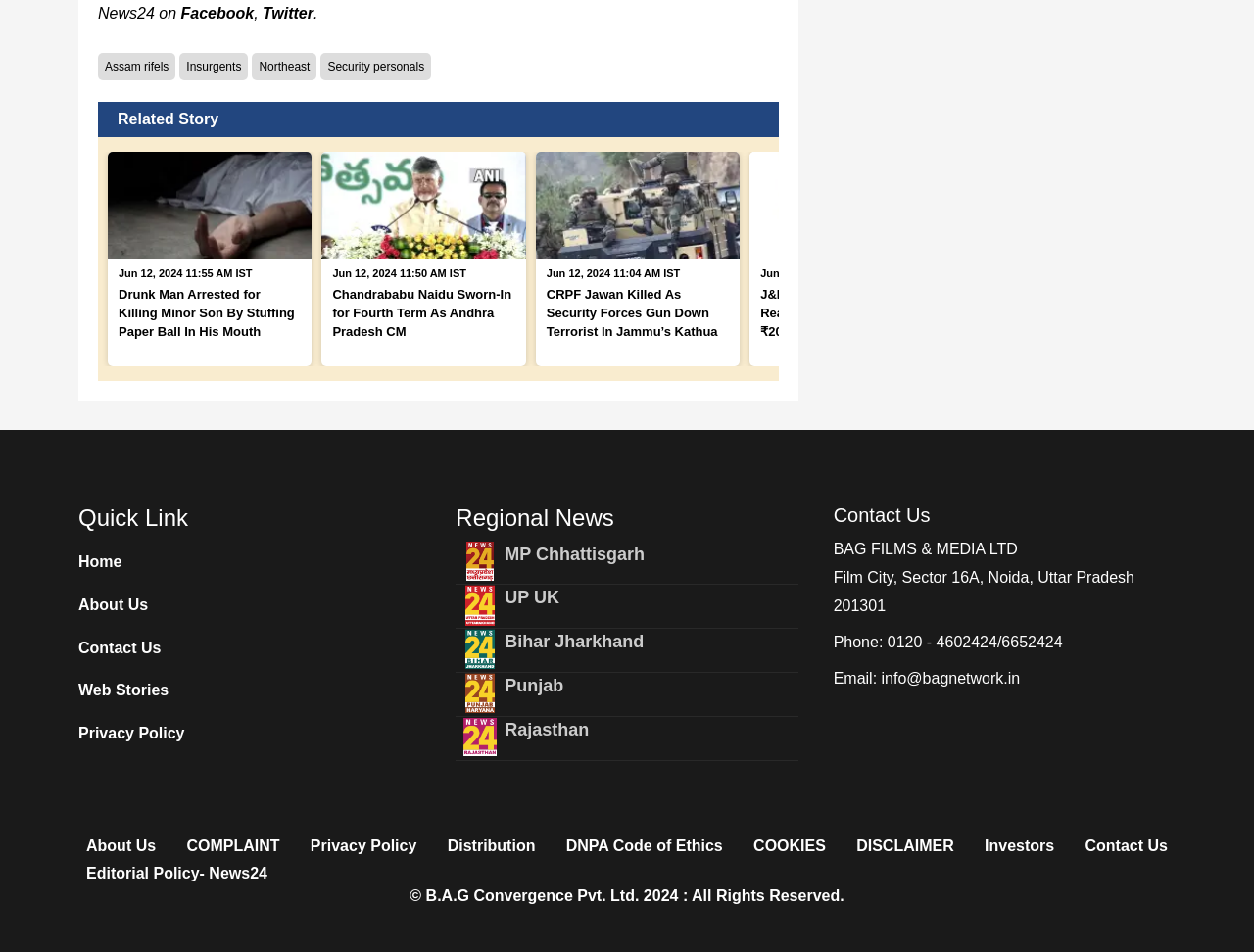Locate the bounding box coordinates of the element that should be clicked to fulfill the instruction: "Contact Us through phone number".

[0.708, 0.665, 0.847, 0.683]